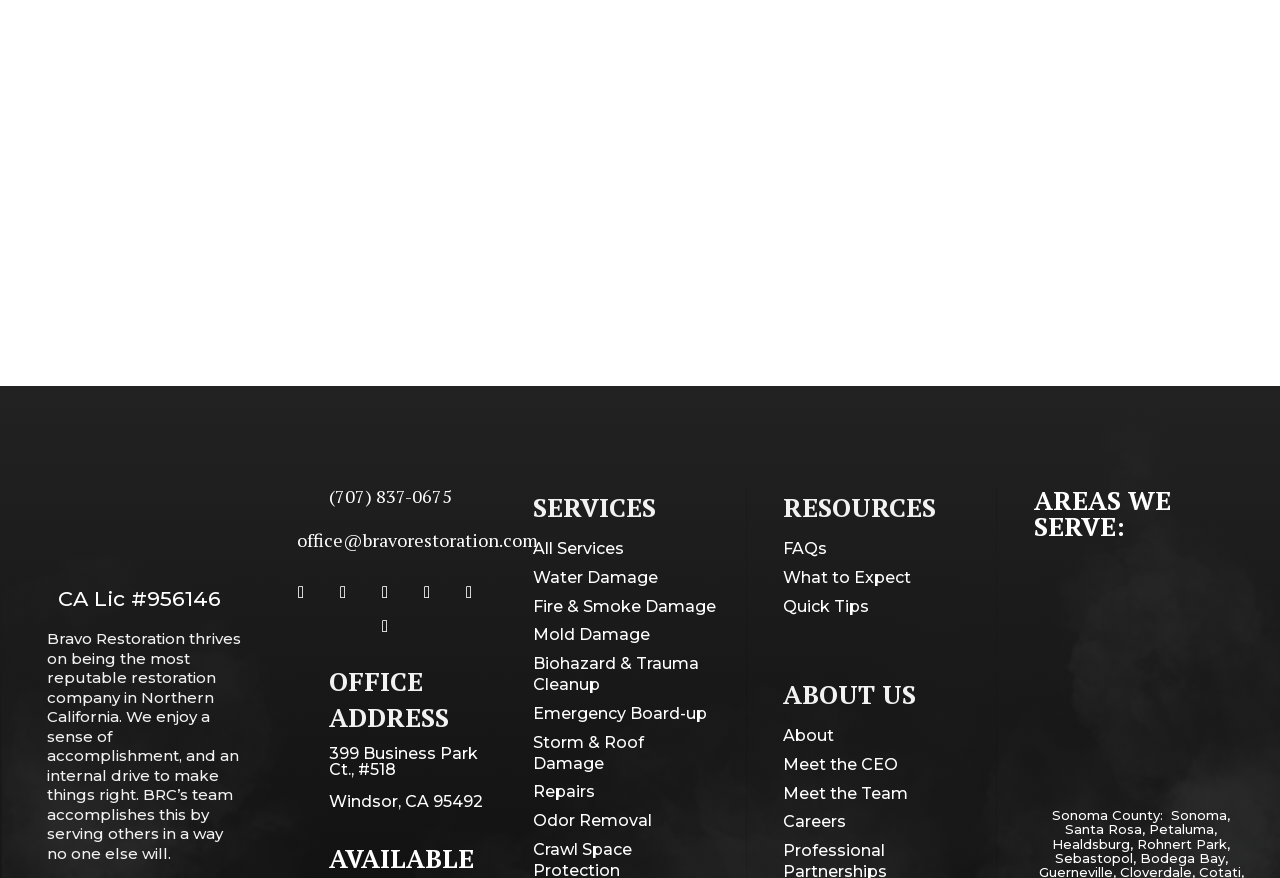What is the phone number of the office?
Use the information from the image to give a detailed answer to the question.

The phone number of the office is mentioned in the heading element with the text '(707) 837-0675' located in the top-right section of the webpage.